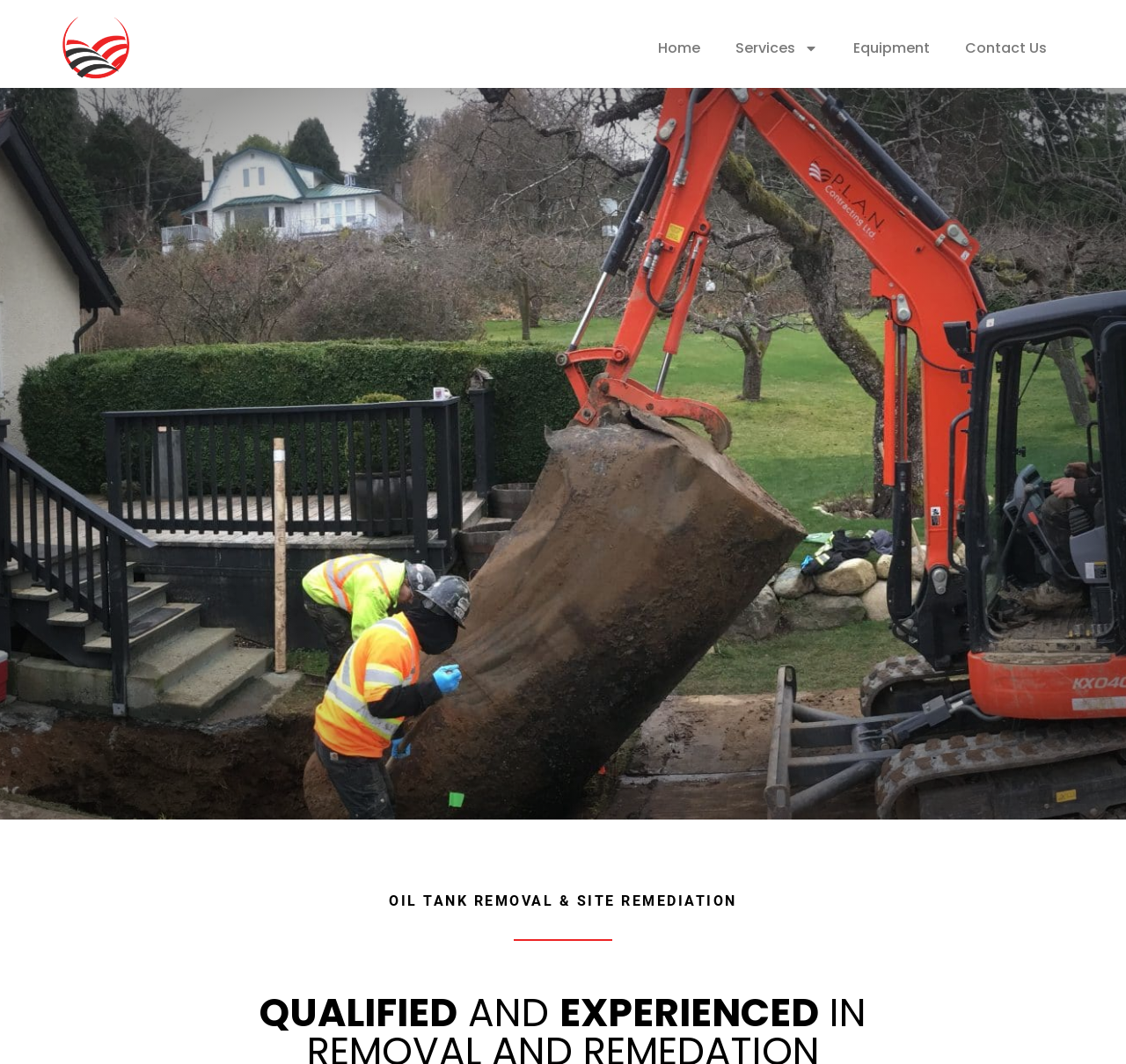Using the description: "Contact Us", determine the UI element's bounding box coordinates. Ensure the coordinates are in the format of four float numbers between 0 and 1, i.e., [left, top, right, bottom].

[0.841, 0.026, 0.945, 0.064]